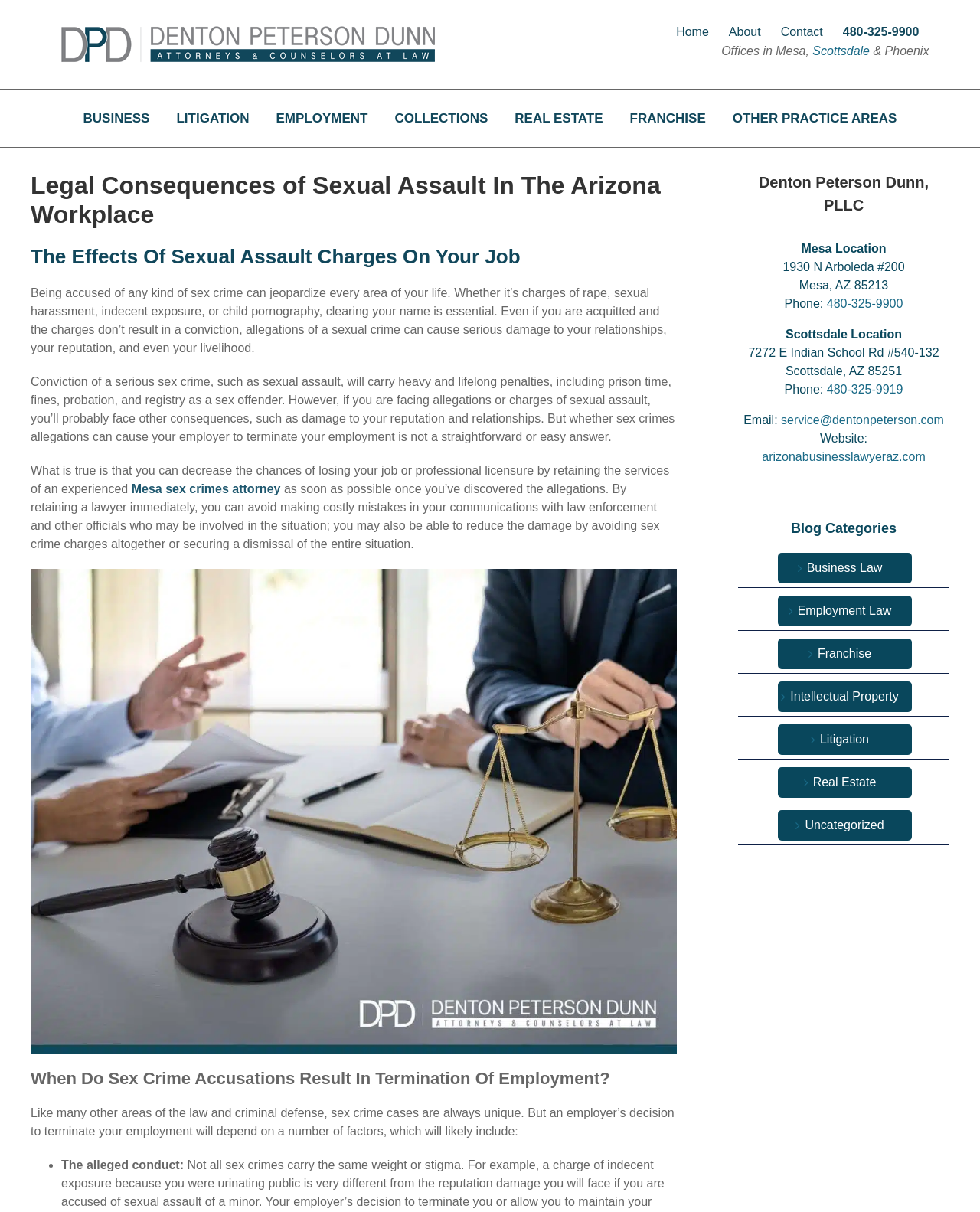Please identify the bounding box coordinates of the area I need to click to accomplish the following instruction: "Visit the Scottsdale location page".

[0.829, 0.035, 0.888, 0.05]